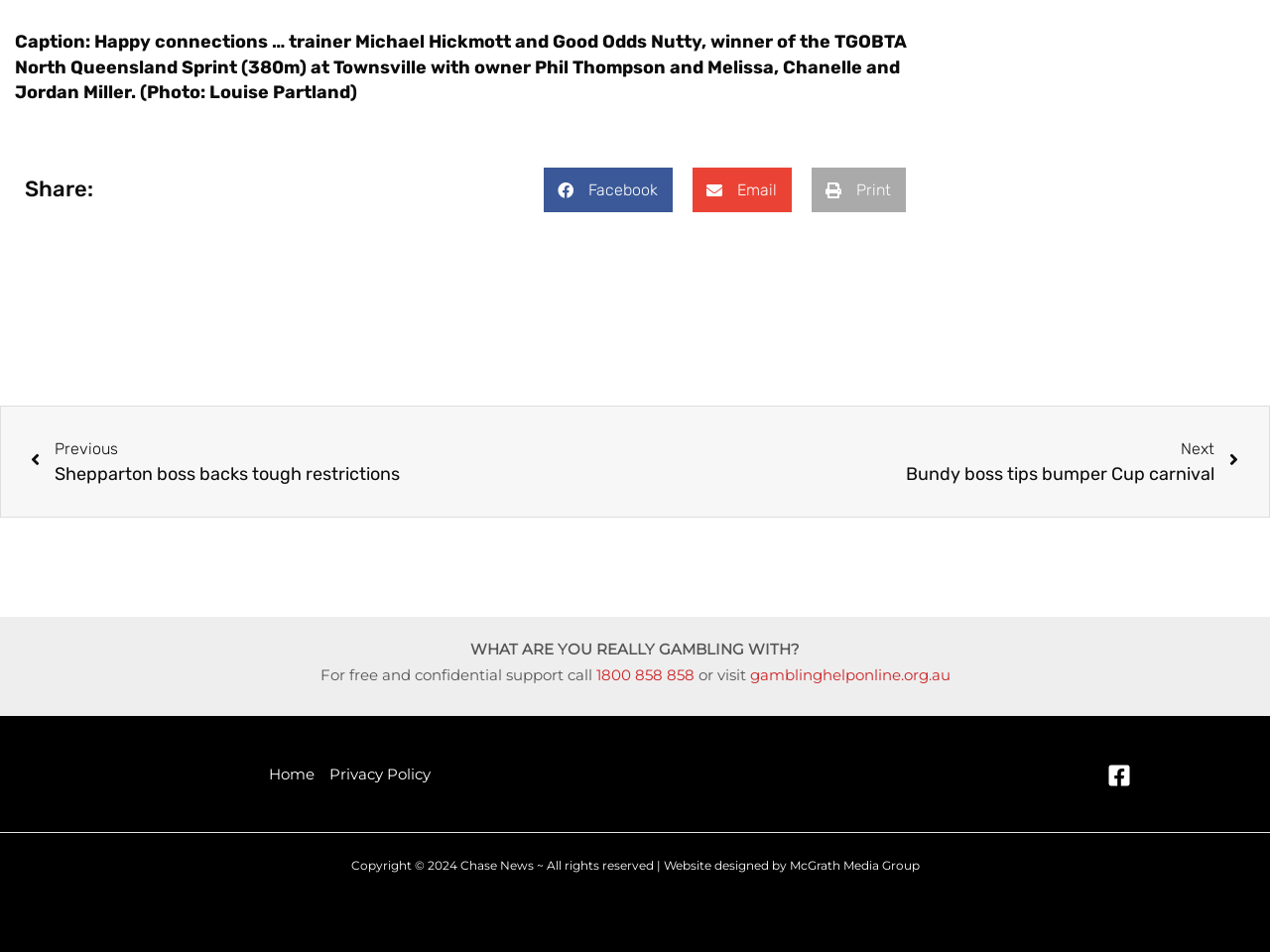Identify the bounding box coordinates of the area you need to click to perform the following instruction: "Go to home page".

[0.212, 0.8, 0.254, 0.827]